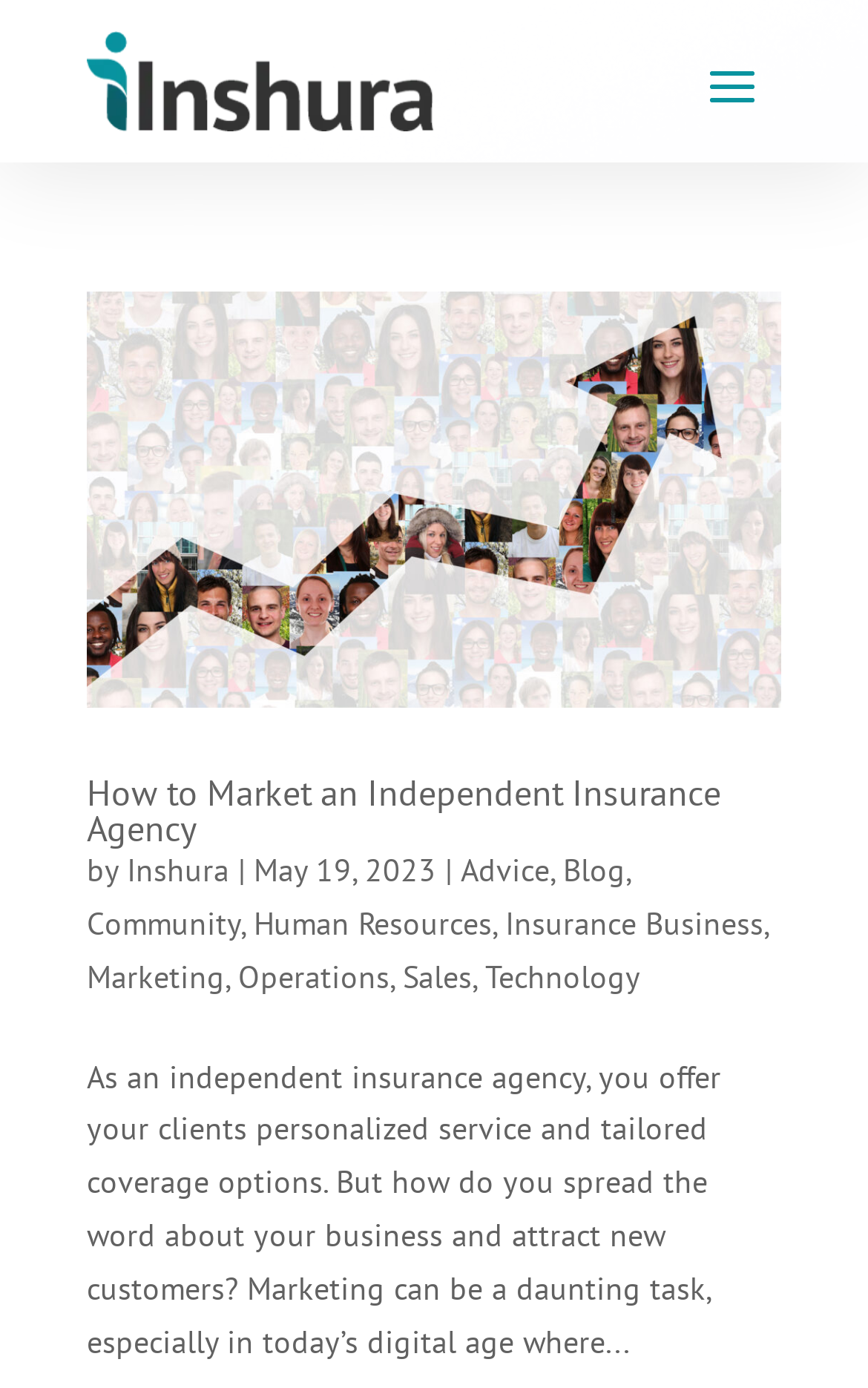Please determine the bounding box coordinates of the element's region to click for the following instruction: "Explore the Technology category".

[0.559, 0.689, 0.738, 0.718]